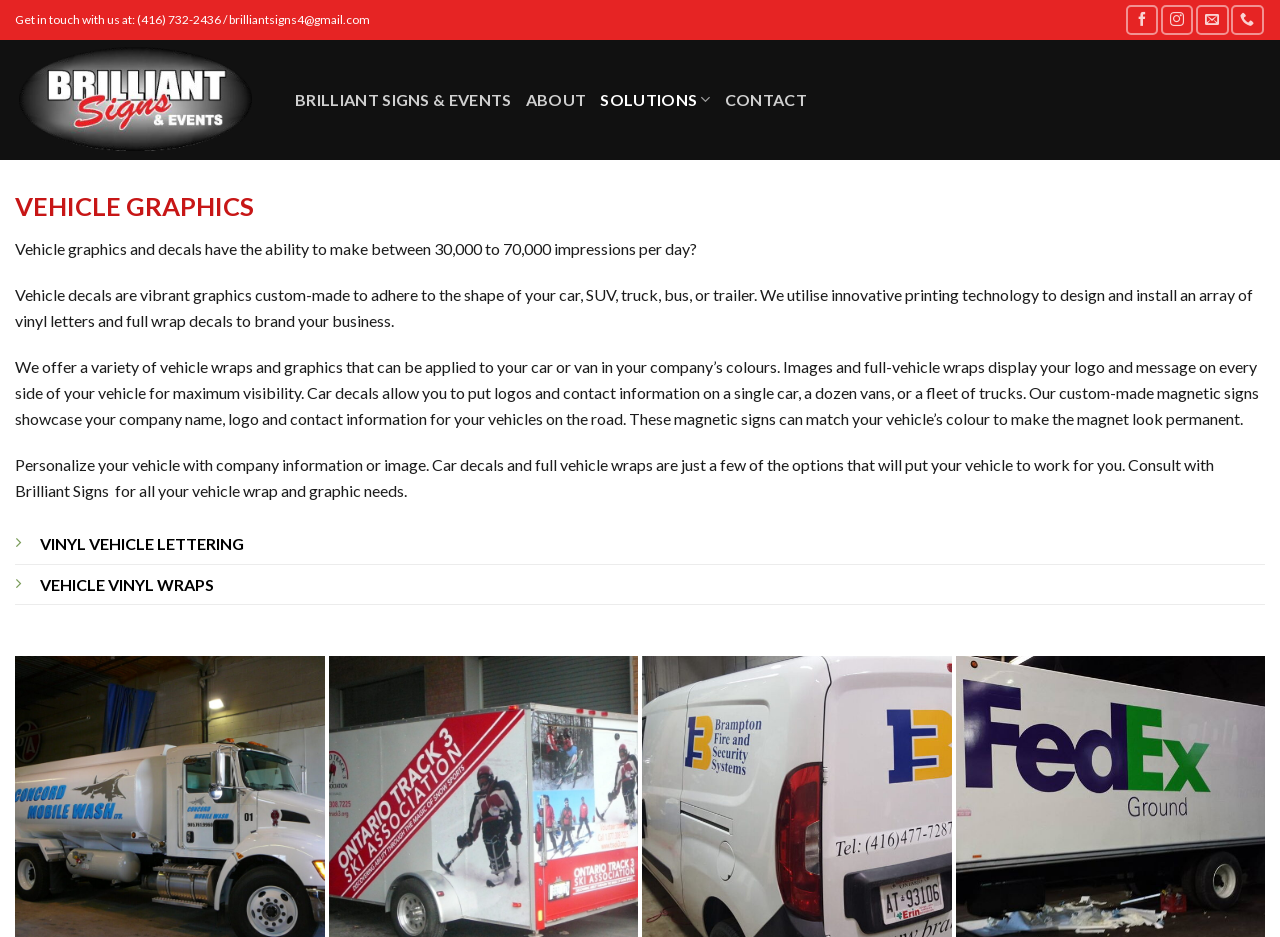Determine the bounding box coordinates of the UI element that matches the following description: "Brilliant Signs & Events". The coordinates should be four float numbers between 0 and 1 in the format [left, top, right, bottom].

[0.23, 0.082, 0.4, 0.131]